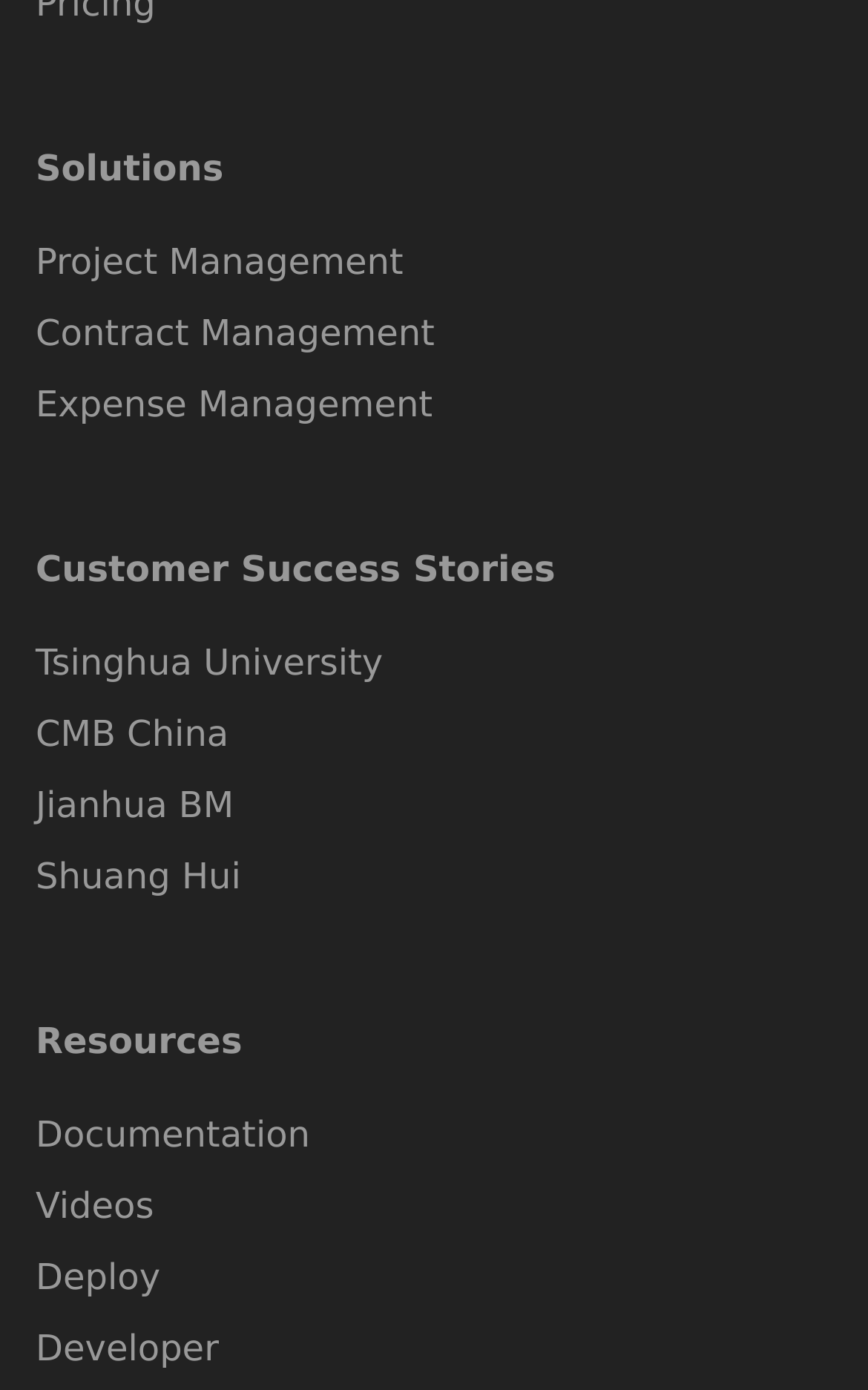Examine the screenshot and answer the question in as much detail as possible: What is the first solution offered?

The first solution offered is 'Project Management' which is a link located at the top of the webpage, indicated by its bounding box coordinates [0.041, 0.164, 0.959, 0.215].